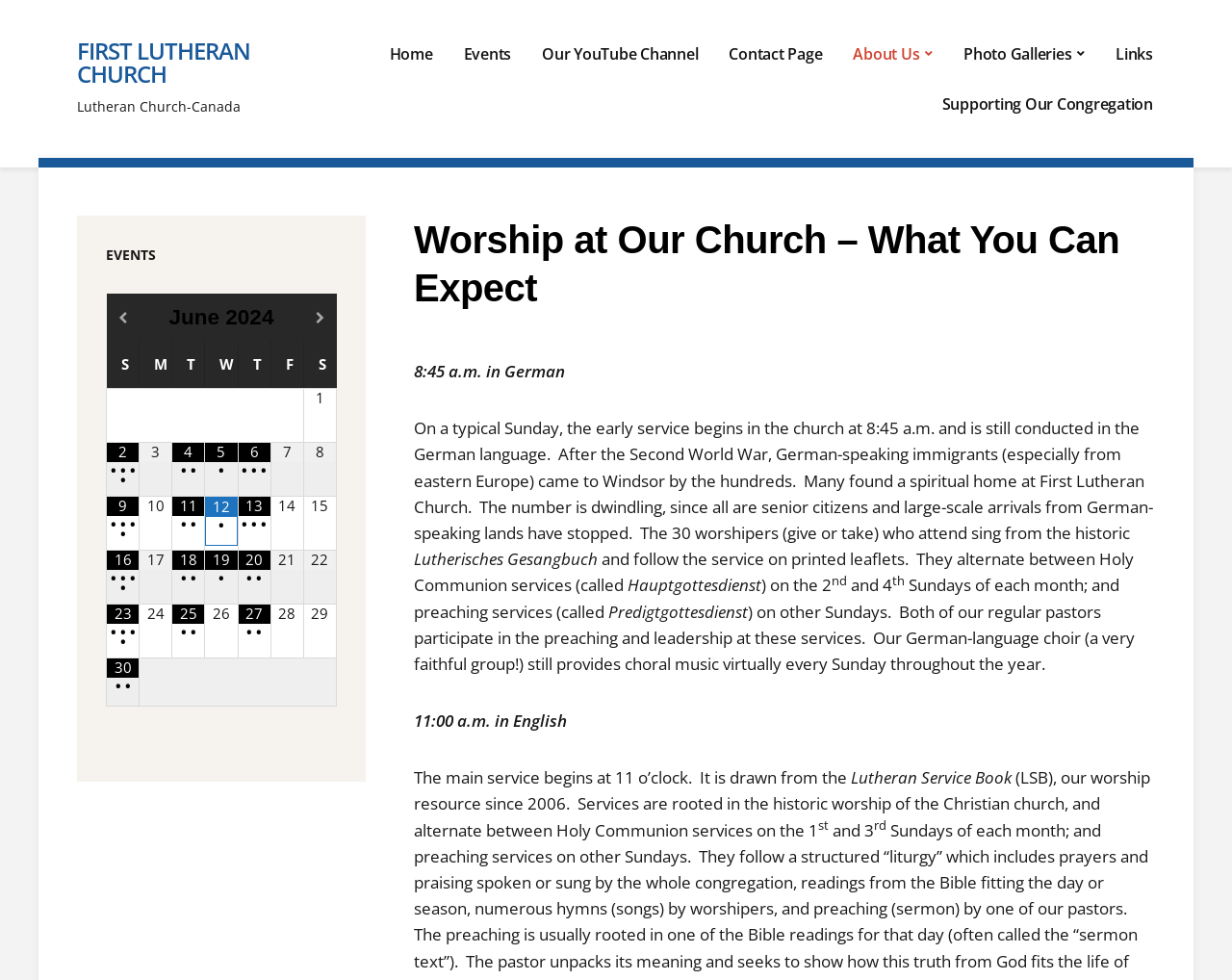With reference to the screenshot, provide a detailed response to the question below:
How many worshipers attend the 8:45 a.m. Sunday service?

According to the webpage, the number of worshipers who attend the 8:45 a.m. Sunday service is around 30.